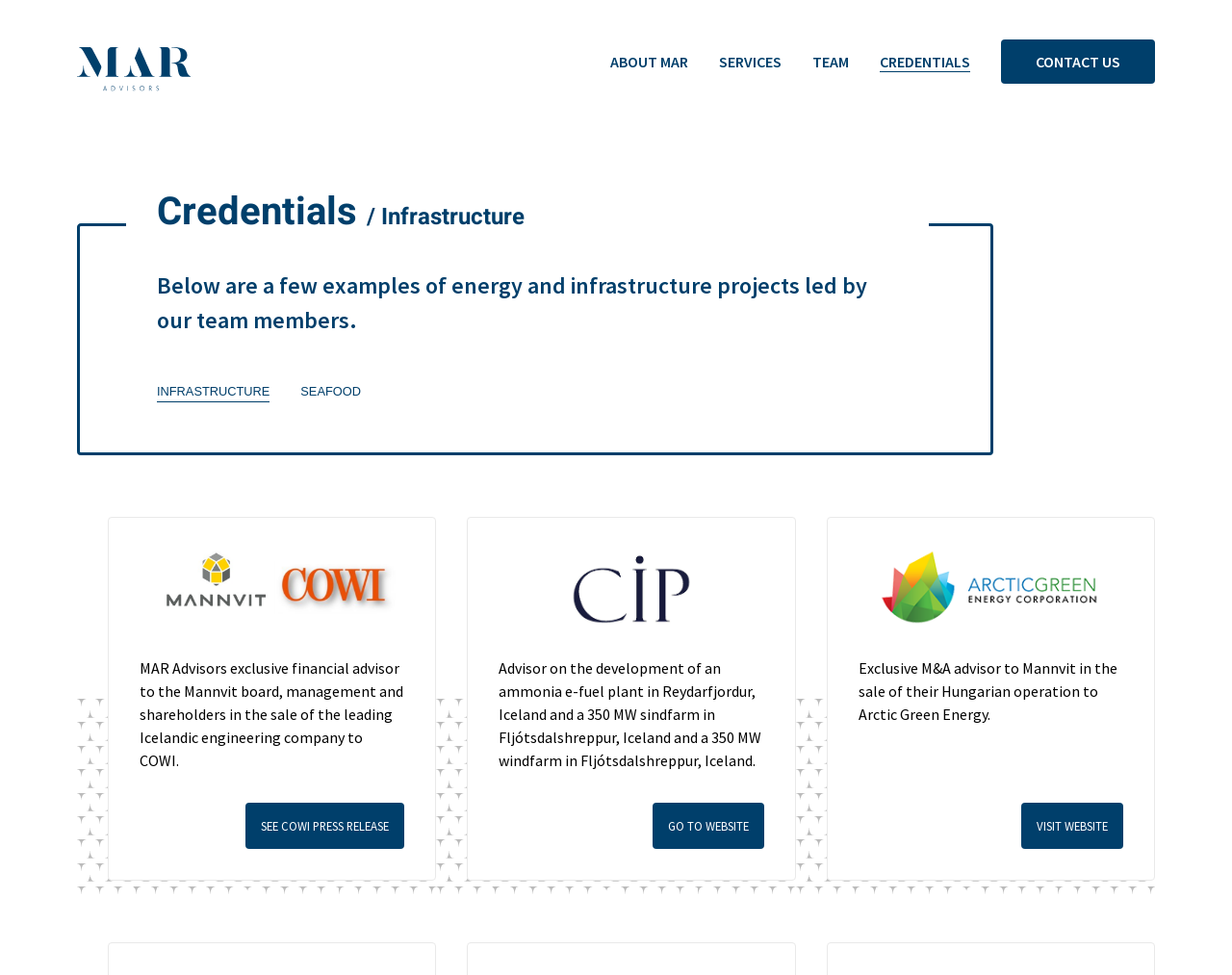Please identify the bounding box coordinates of the clickable area that will fulfill the following instruction: "Click CONTACT US". The coordinates should be in the format of four float numbers between 0 and 1, i.e., [left, top, right, bottom].

[0.812, 0.041, 0.938, 0.086]